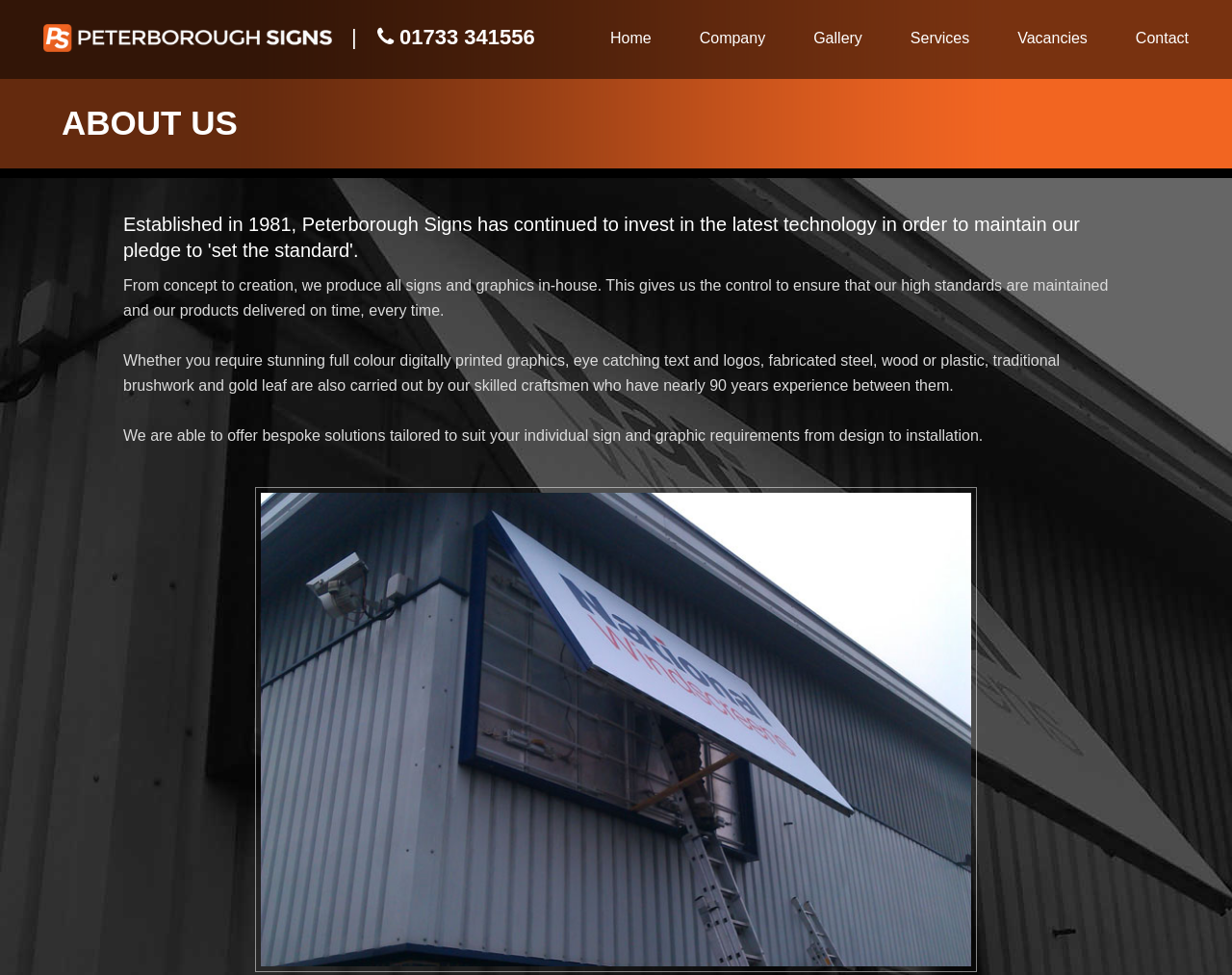Answer the question below in one word or phrase:
What is the phone number on the top right?

01733 341556